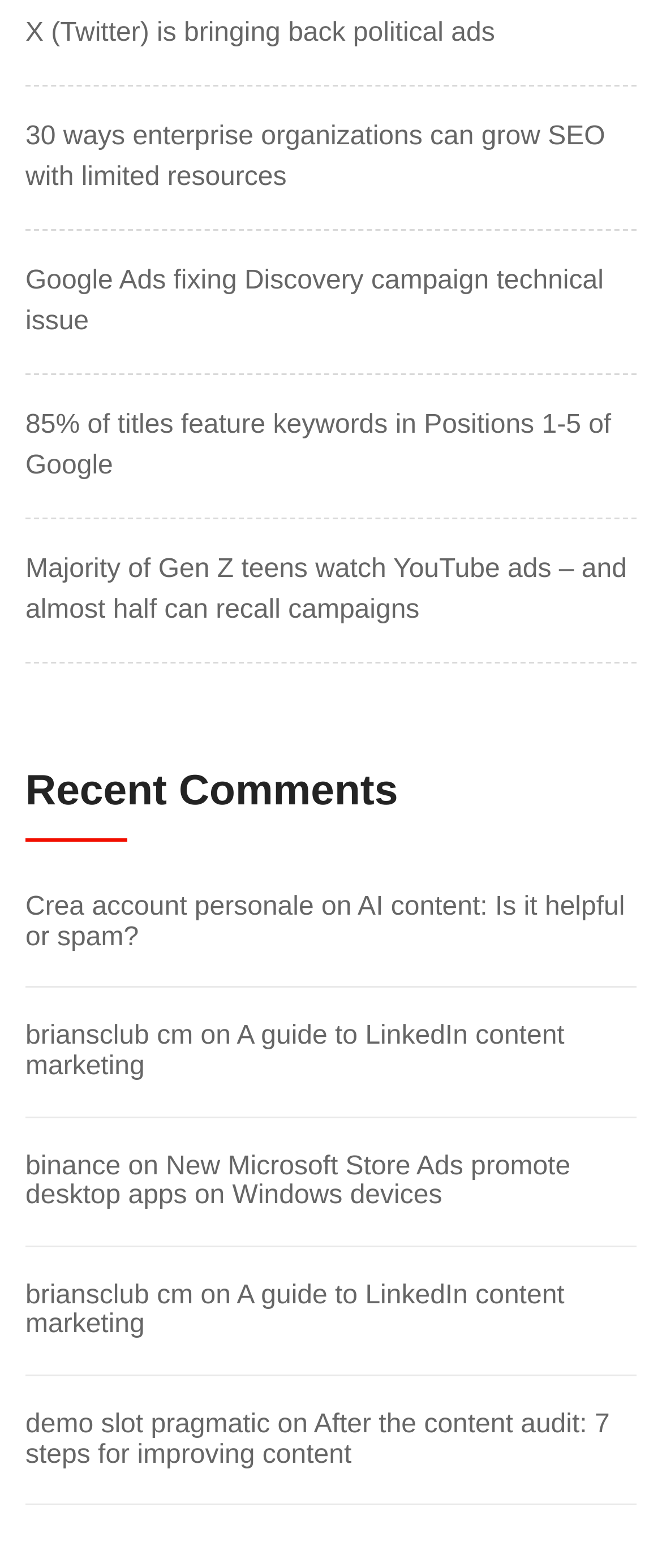Give a succinct answer to this question in a single word or phrase: 
How many StaticText elements are on this webpage?

6